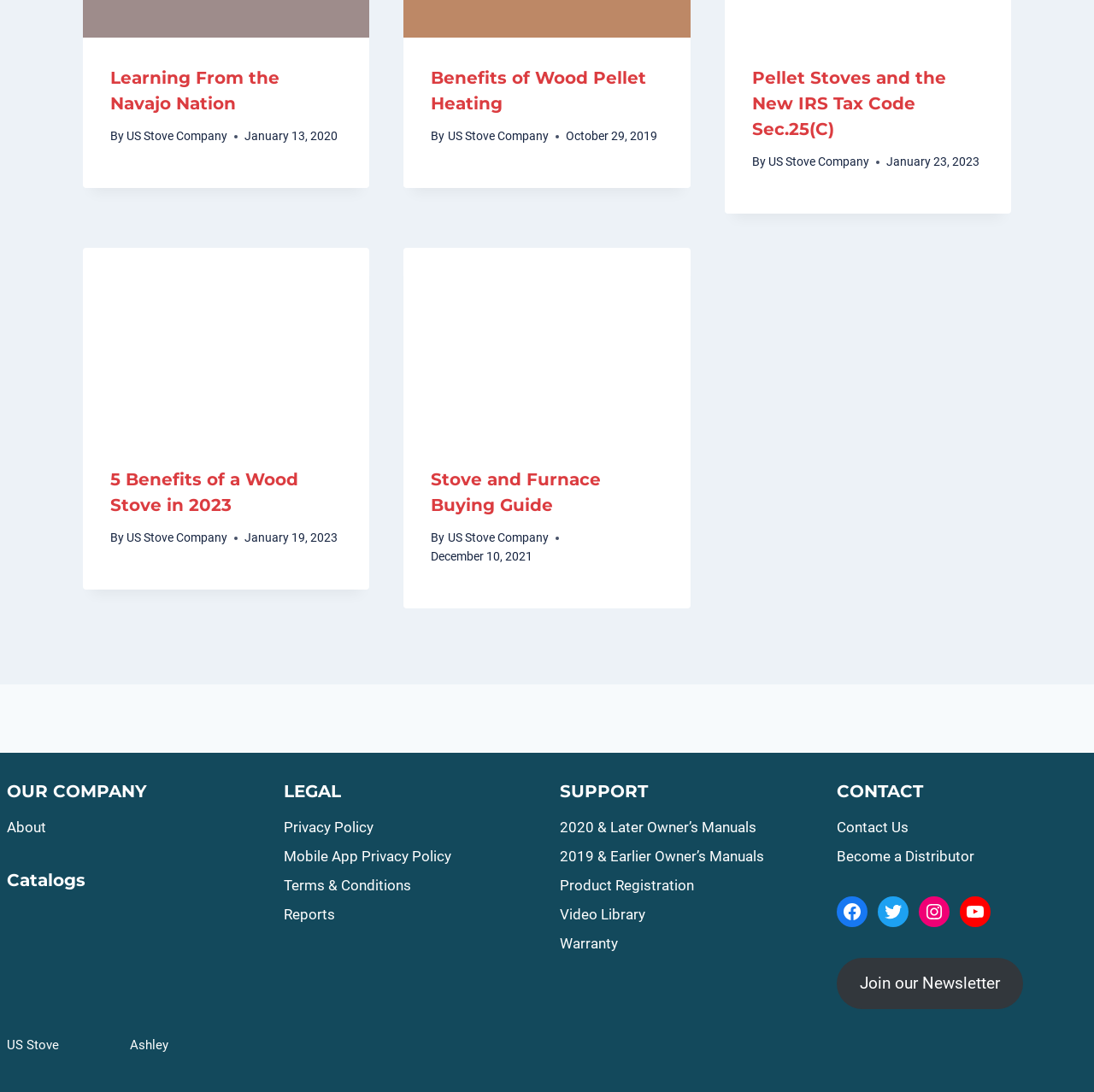What is the title of the first article?
Your answer should be a single word or phrase derived from the screenshot.

Learning From the Navajo Nation